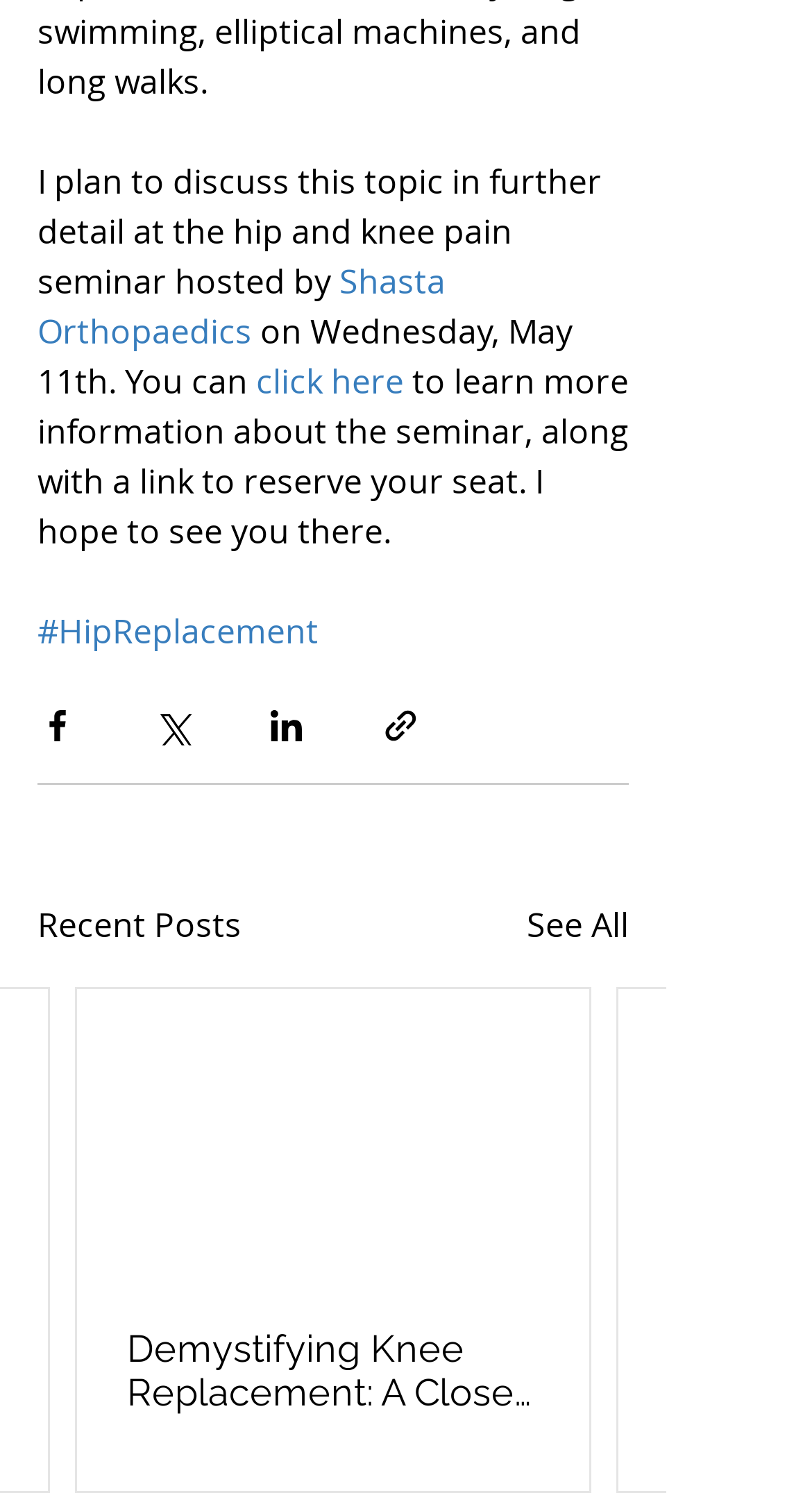Please determine the bounding box coordinates of the section I need to click to accomplish this instruction: "click the Share via Facebook button".

[0.046, 0.467, 0.095, 0.493]